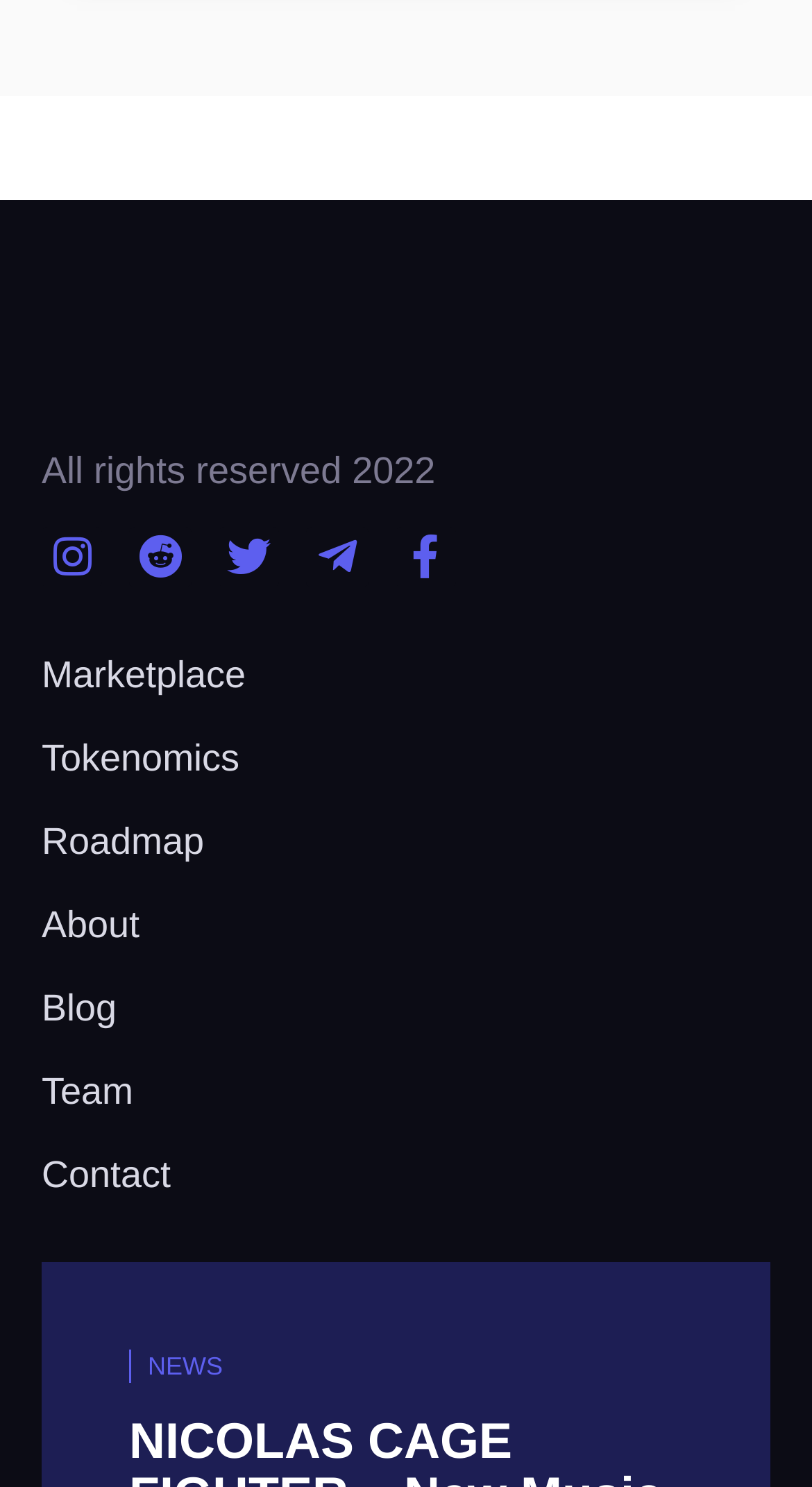What is the last menu item?
Offer a detailed and exhaustive answer to the question.

I looked at the menu items on the left side of the webpage and found that the last item is 'Contact', which is located at the bottom of the list.